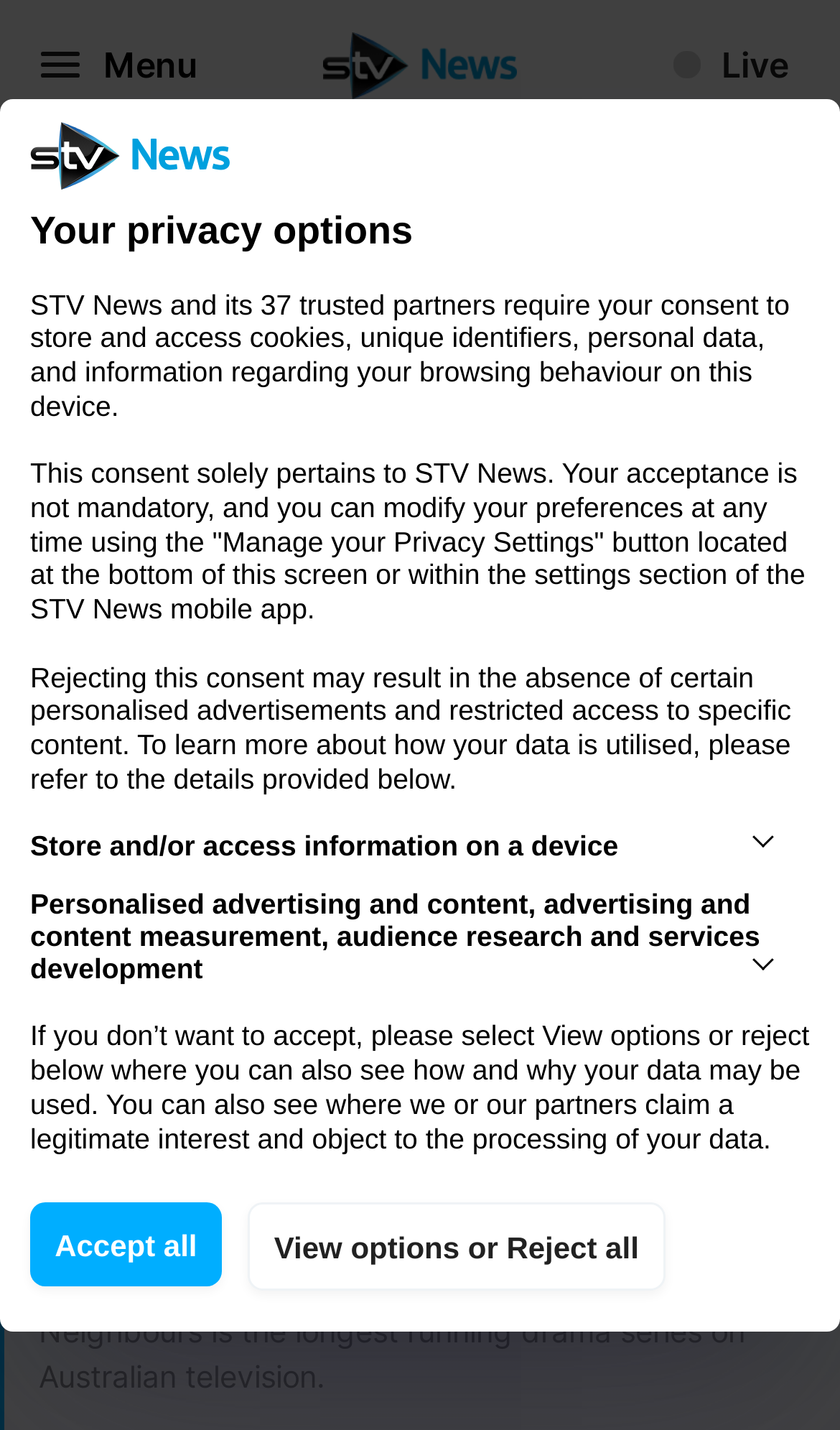What is the image below the article about?
Answer with a single word or phrase by referring to the visual content.

Neighbours